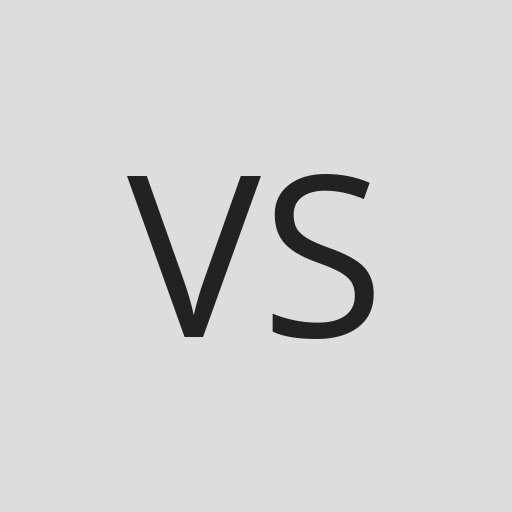Elaborate on all the features and components visible in the image.

The image features Valerie Sunyak, who is prominently displayed within the context of a broadcasting event. This visual representation is accompanied by the associated headings indicating her role, likely in a conference or discussion setting. Below her image, there are links to relevant episodes, which suggests that she may be a guest or host in the conversations captured during the event. The design elements around her image, including the clear textual identifiers and action links, contribute to a streamlined interface, guiding viewers to engage further with her contributions to the broadcast. This setup emphasizes her importance in the discussion and encourages audience interaction with the content.